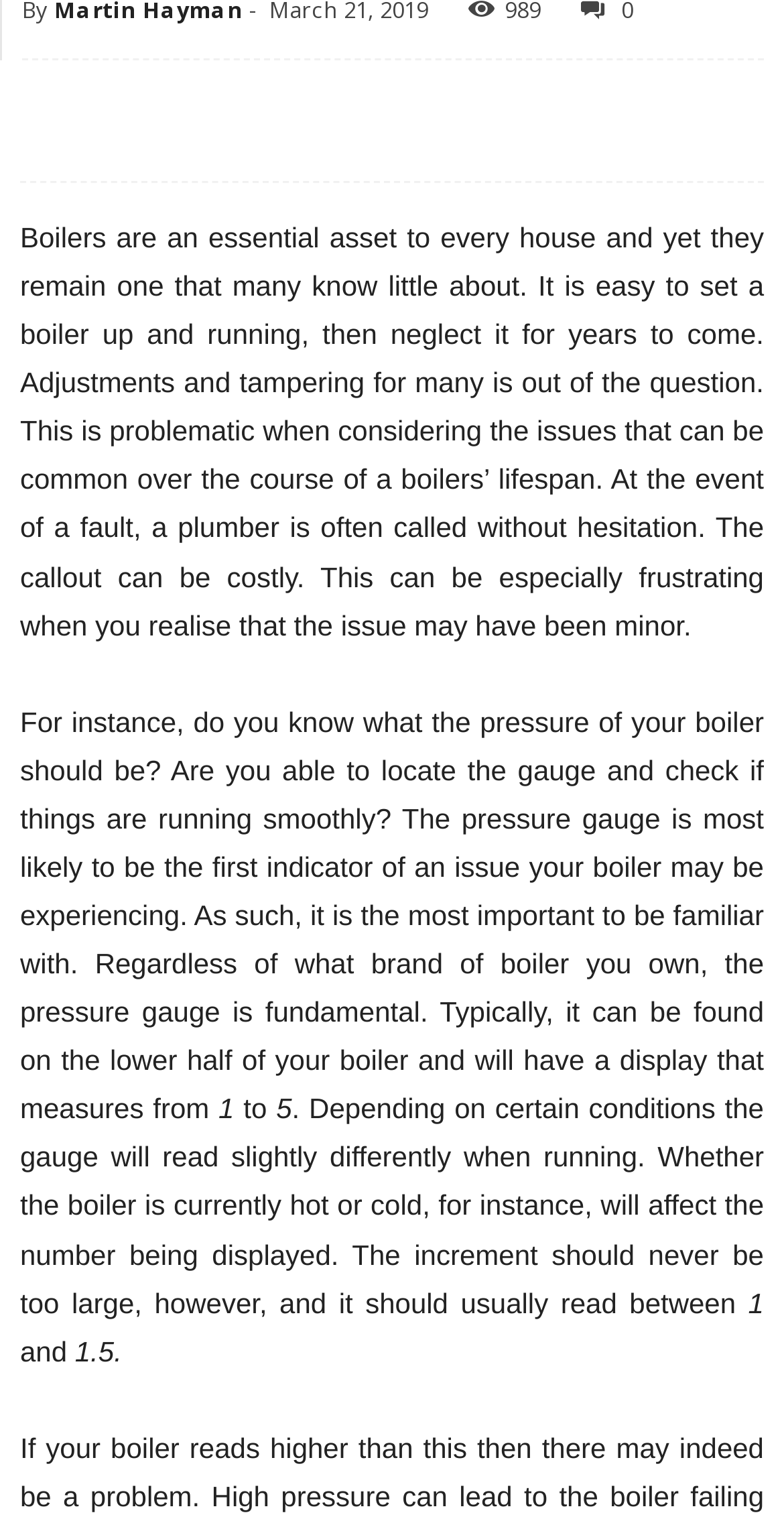Please determine the bounding box coordinates, formatted as (top-left x, top-left y, bottom-right x, bottom-right y), with all values as floating point numbers between 0 and 1. Identify the bounding box of the region described as: Home Improvement

[0.026, 0.38, 0.323, 0.4]